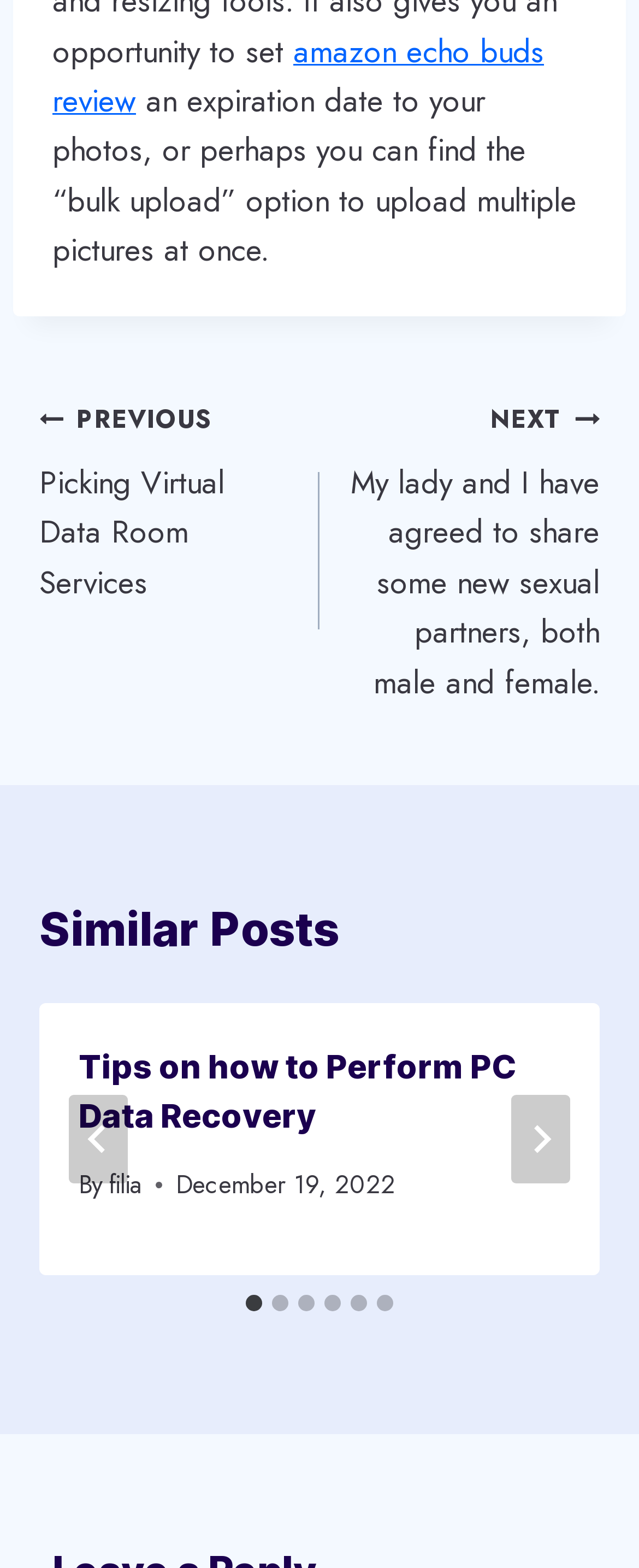Please provide the bounding box coordinates for the element that needs to be clicked to perform the following instruction: "Click on the 'Go to last slide' button". The coordinates should be given as four float numbers between 0 and 1, i.e., [left, top, right, bottom].

[0.108, 0.698, 0.2, 0.755]